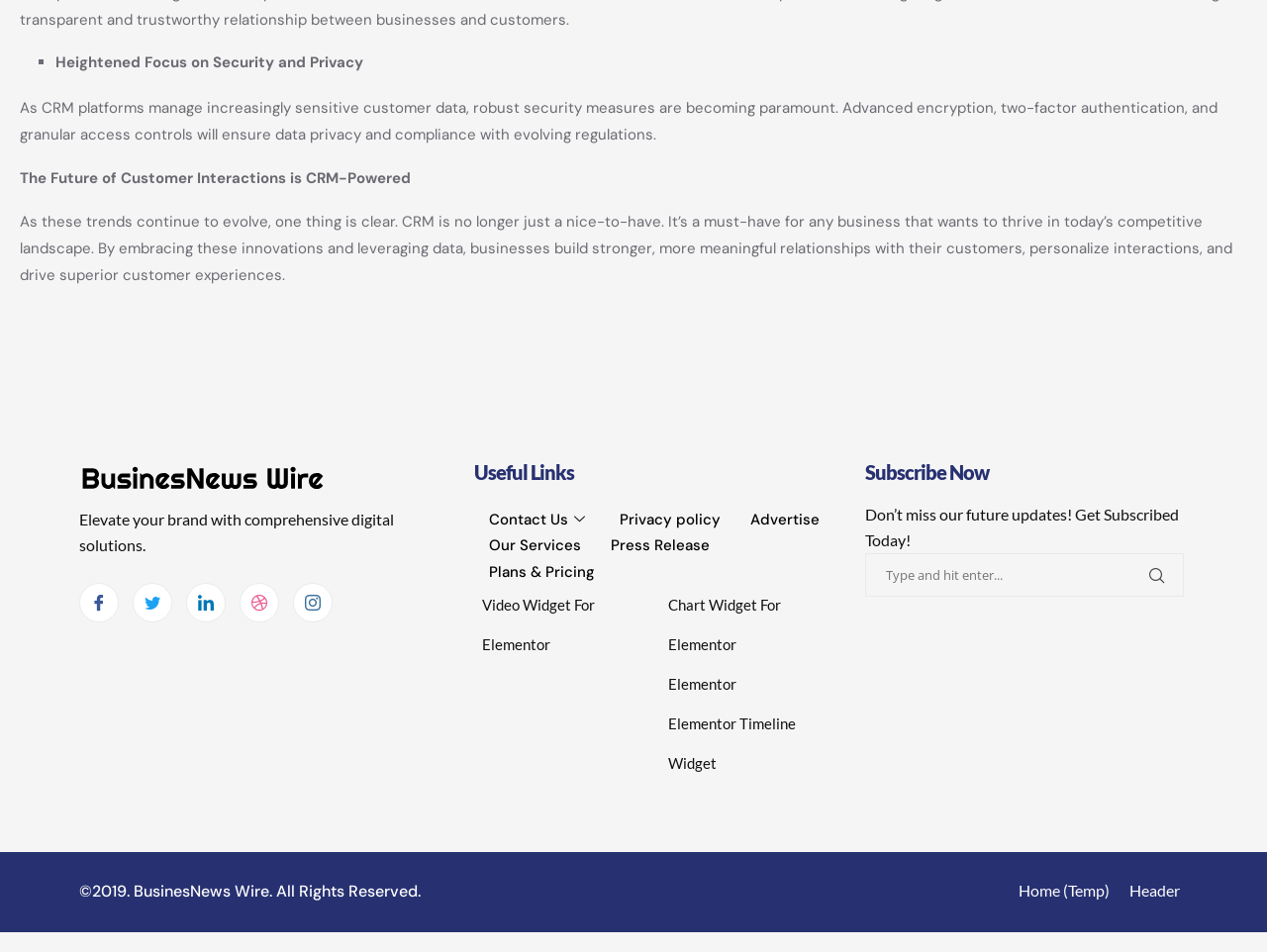Determine the bounding box coordinates of the region that needs to be clicked to achieve the task: "Click on Facebook".

[0.062, 0.613, 0.094, 0.654]